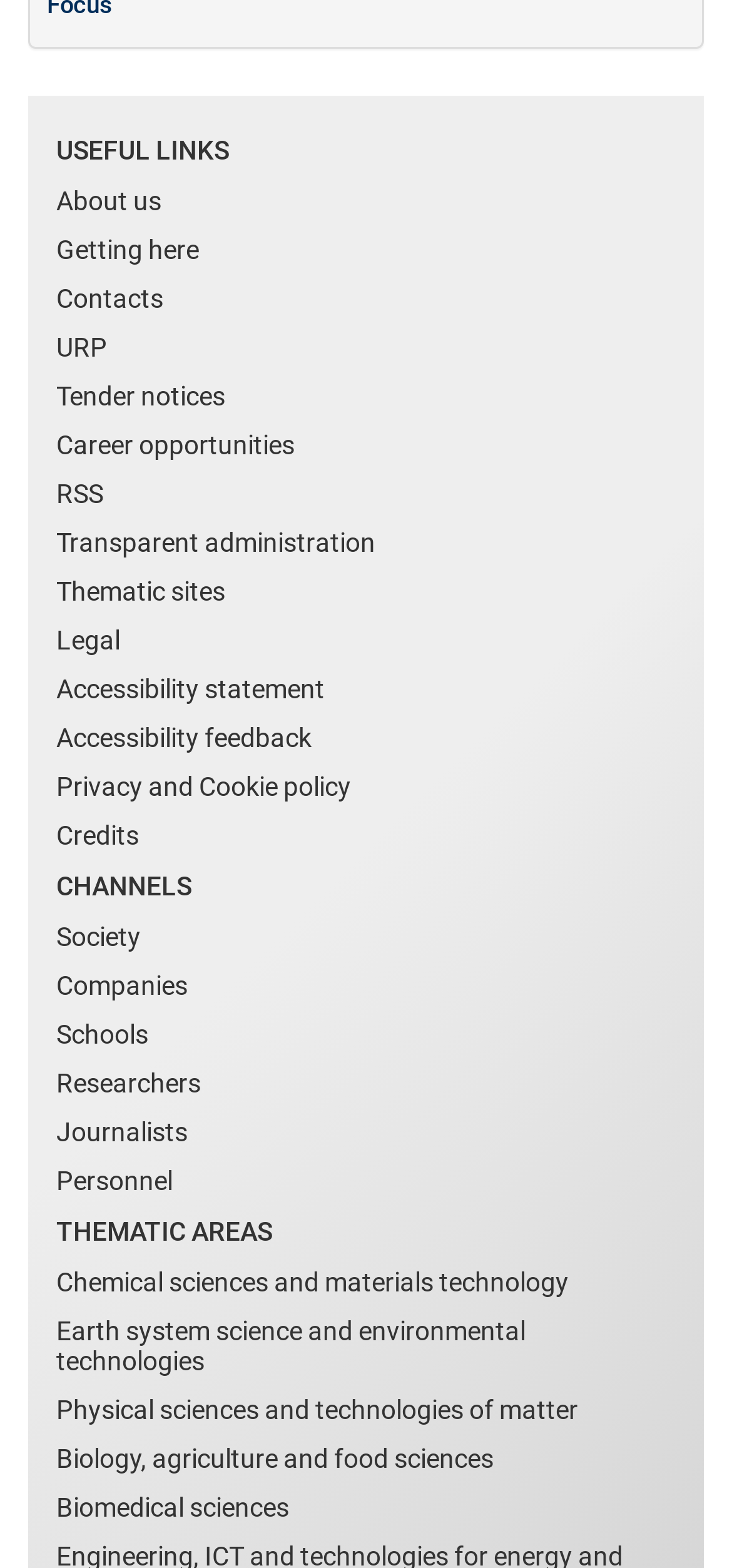How many links are listed under 'USEFUL LINKS'?
Please look at the screenshot and answer using one word or phrase.

14